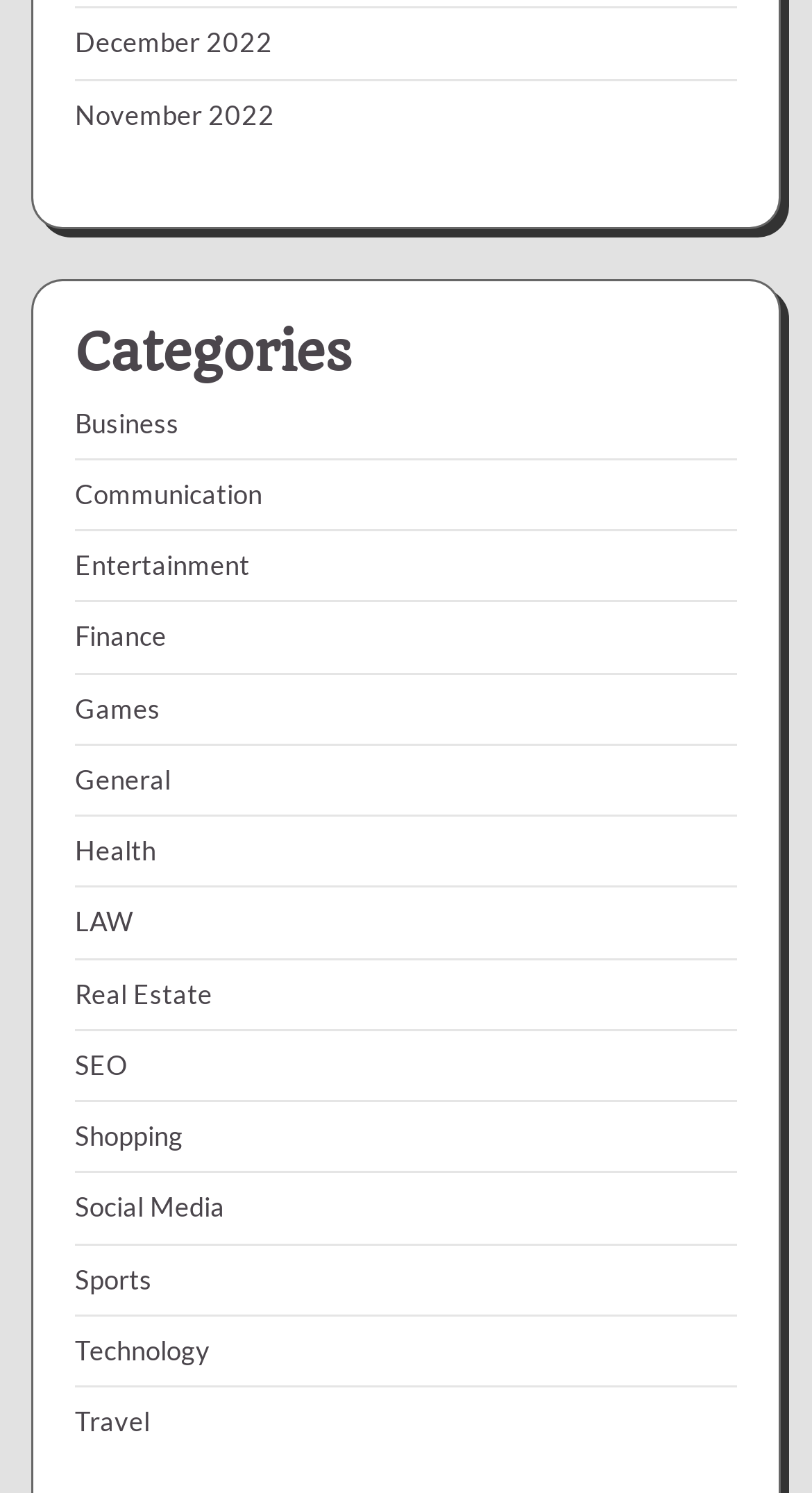Determine the bounding box coordinates of the UI element described by: "Shopping".

[0.092, 0.749, 0.226, 0.772]